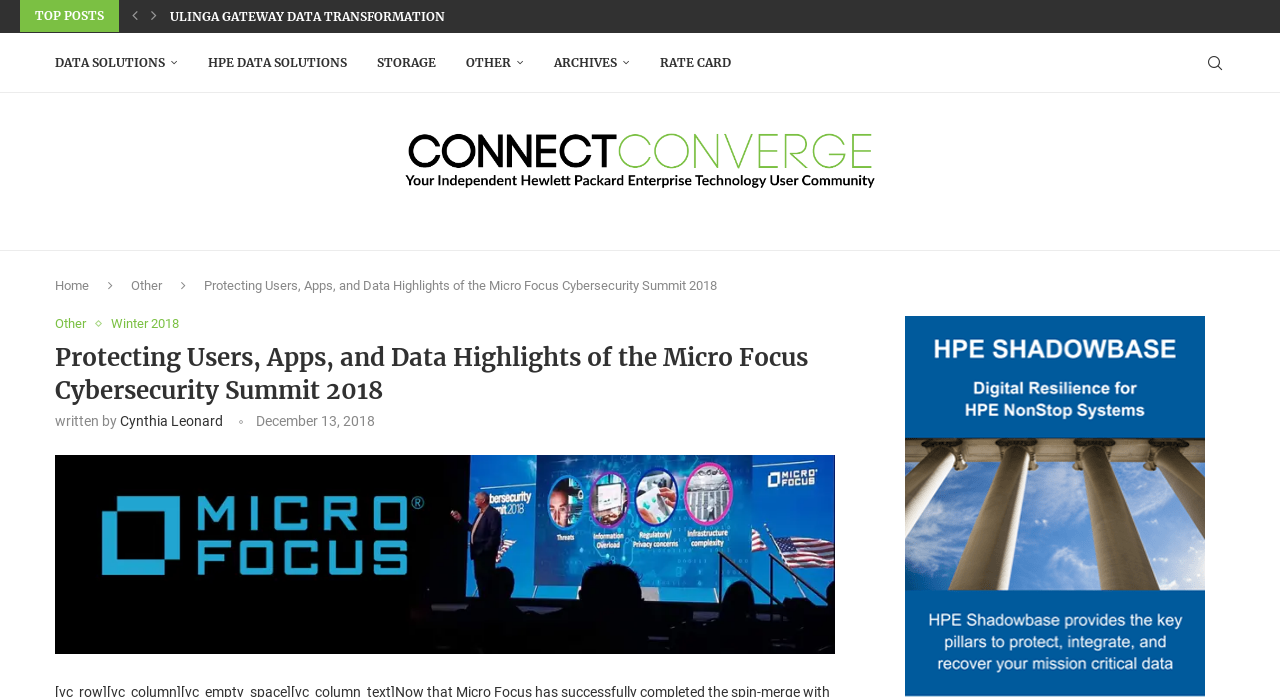Please find the bounding box coordinates of the element that needs to be clicked to perform the following instruction: "Visit the 'HPE DATA SOLUTIONS' page". The bounding box coordinates should be four float numbers between 0 and 1, represented as [left, top, right, bottom].

[0.162, 0.049, 0.271, 0.132]